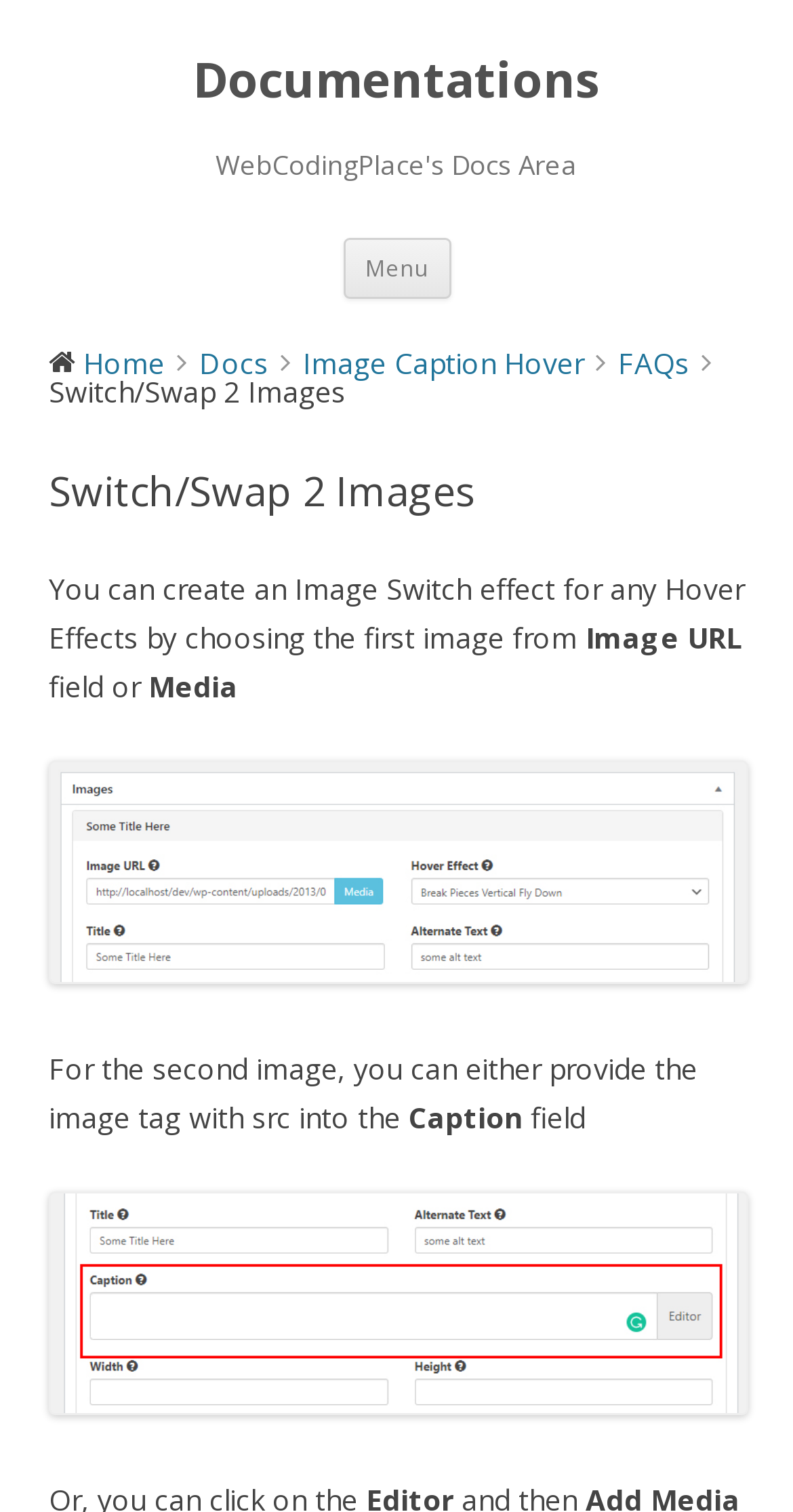What is the second field for in the image switch effect?
Using the visual information, respond with a single word or phrase.

Media